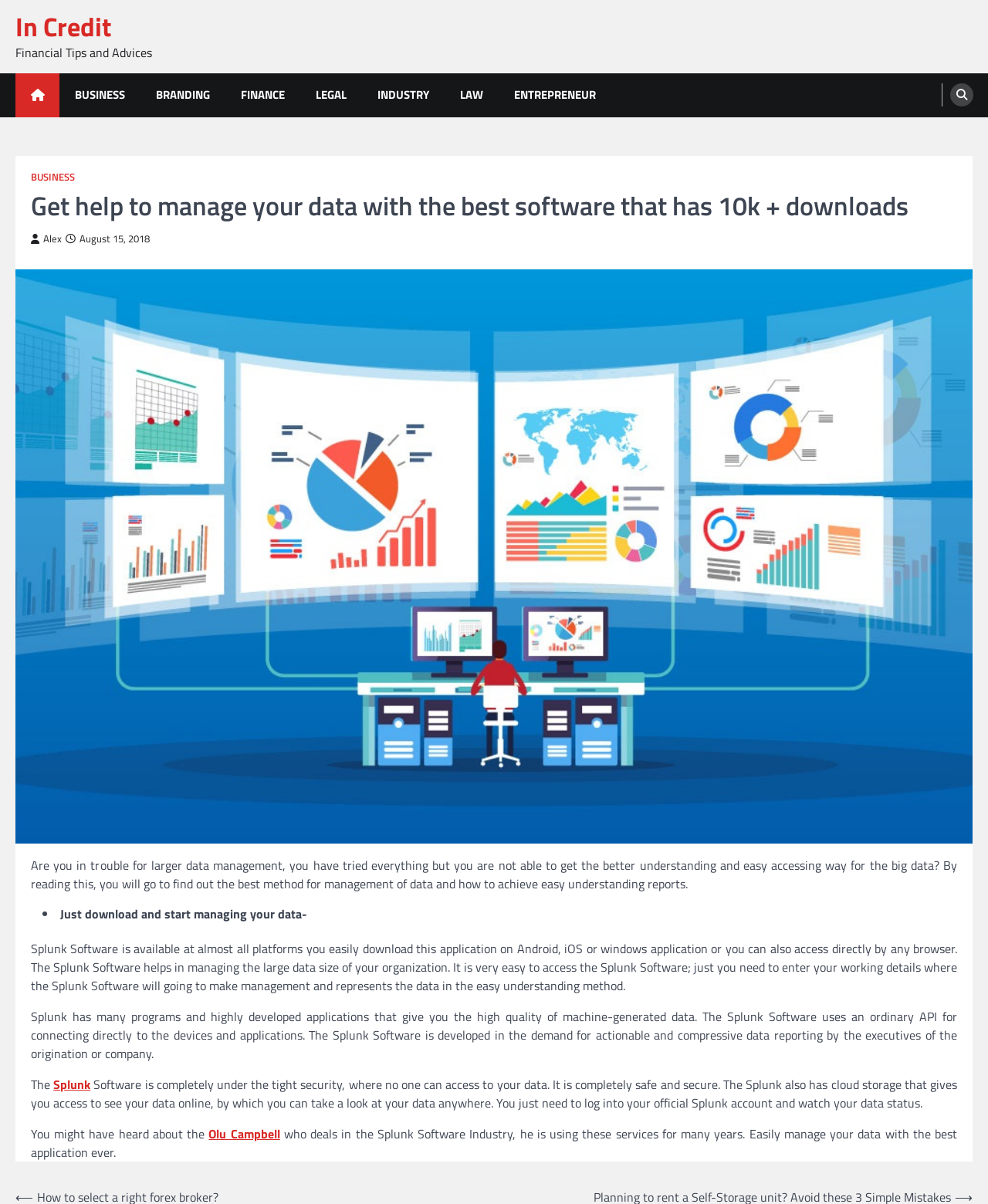Find the bounding box of the web element that fits this description: "Business".

[0.031, 0.142, 0.076, 0.152]